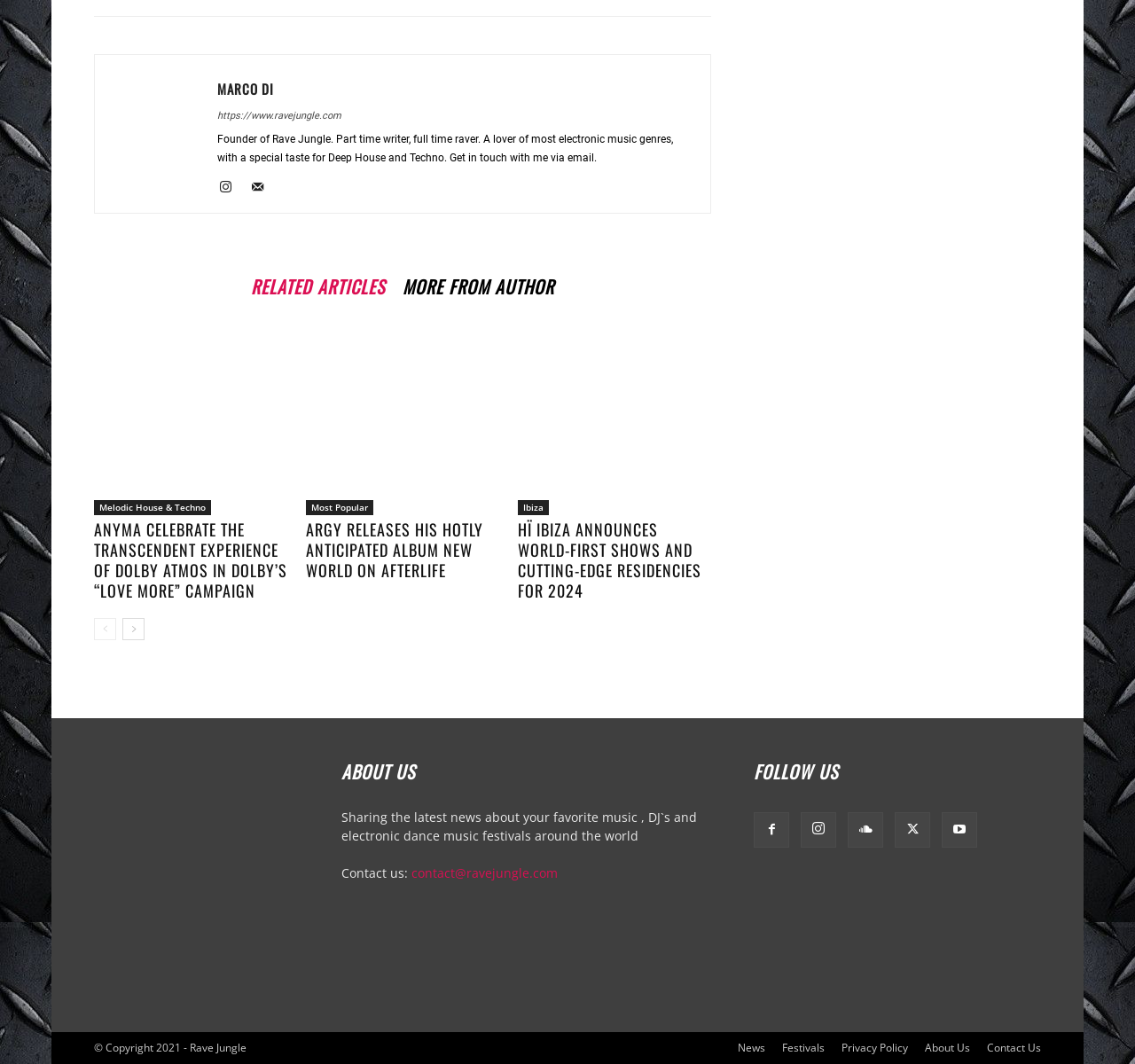Please locate the bounding box coordinates of the element's region that needs to be clicked to follow the instruction: "View the latest news about electronic dance music". The bounding box coordinates should be provided as four float numbers between 0 and 1, i.e., [left, top, right, bottom].

[0.083, 0.241, 0.627, 0.289]